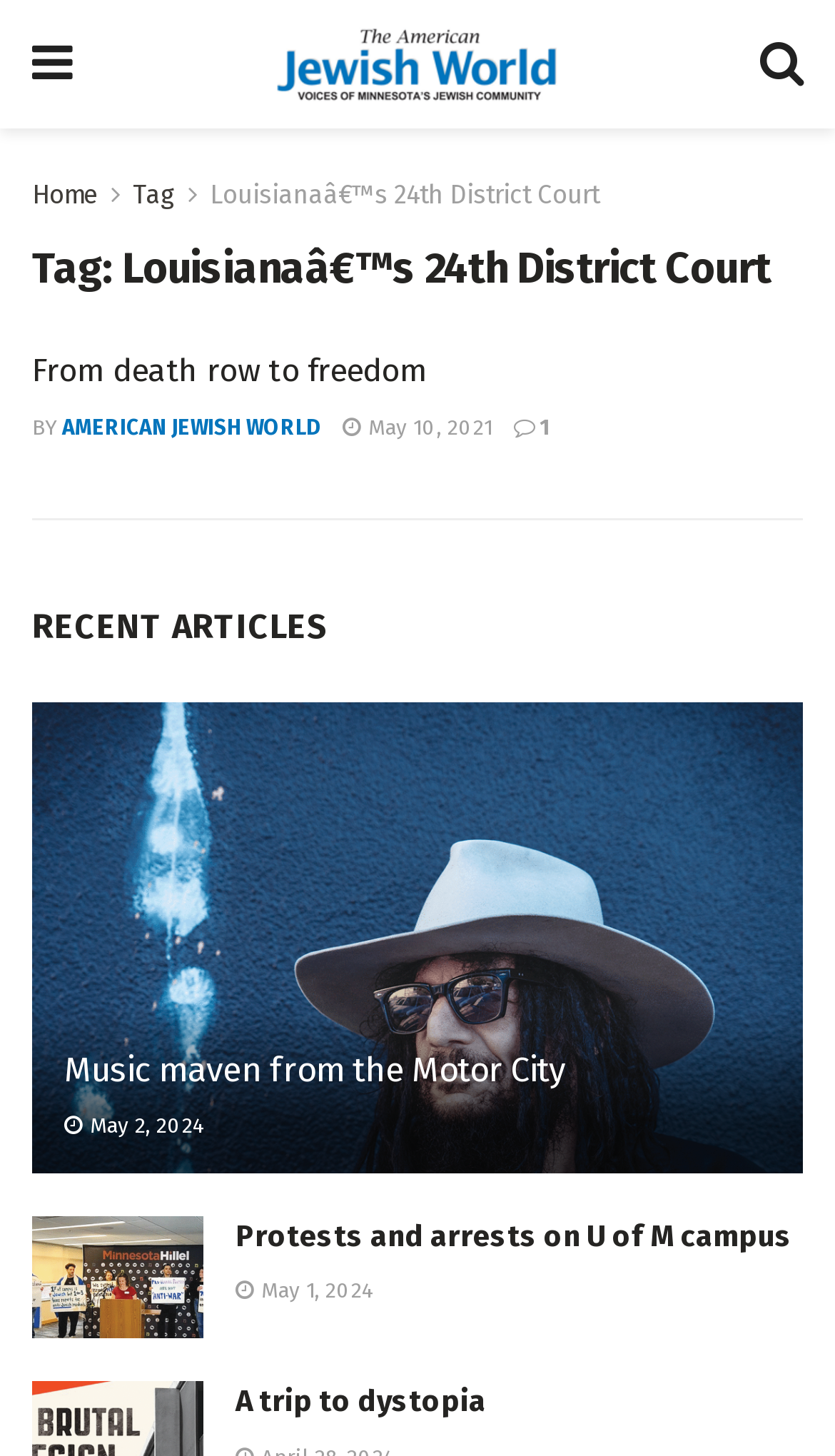Articulate a complete and detailed caption of the webpage elements.

The webpage appears to be a news article archive, with a focus on Jewish-related news. At the top left, there is a link with a icon, and next to it, a link to "Morning News" with an accompanying image. On the top right, there is another link with an icon. Below these links, there are several navigation links, including "Home" and "Tag", as well as a link to "Louisiana's 24th District Court".

The main content of the page is divided into several sections. The first section has a heading "Tag: Louisiana's 24th District Court" and features an article with a heading "From death row to freedom". The article is attributed to "American Jewish World" and has a publication date of May 10, 2021. There is also a link to share the article and a comment count of 1.

Below this section, there is a heading "RECENT ARTICLES" and three article previews. The first article preview has a heading "Music maven from the Motor City" and features an image. The article is attributed to an unknown author and has a publication date of May 2, 2024. The second article preview has a heading "Protests and arrests on U of M campus" and also features an image. The article is attributed to an unknown author and has a publication date of May 1, 2024. The third article preview has a heading "A trip to dystopia" and is attributed to an unknown author, with no publication date provided.

Overall, the webpage has a simple layout, with a focus on showcasing news articles and providing easy navigation to related content.